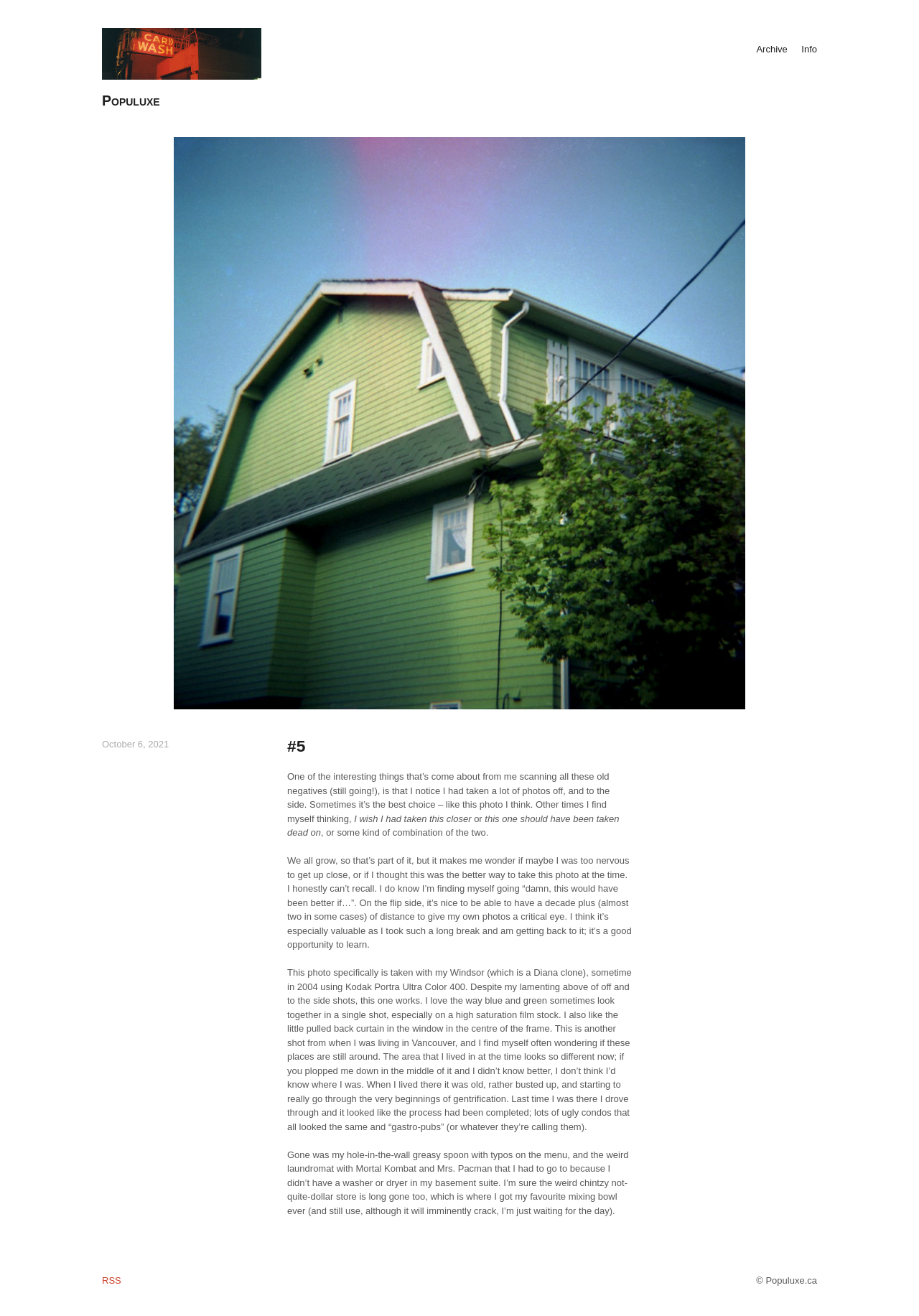What is the date of the photo?
Give a detailed response to the question by analyzing the screenshot.

The date of the photo can be found in the article text, where it says 'This photo specifically is taken with my Windsor (which is a Diana clone), sometime in 2004 using Kodak Portra Ultra Color 400.'